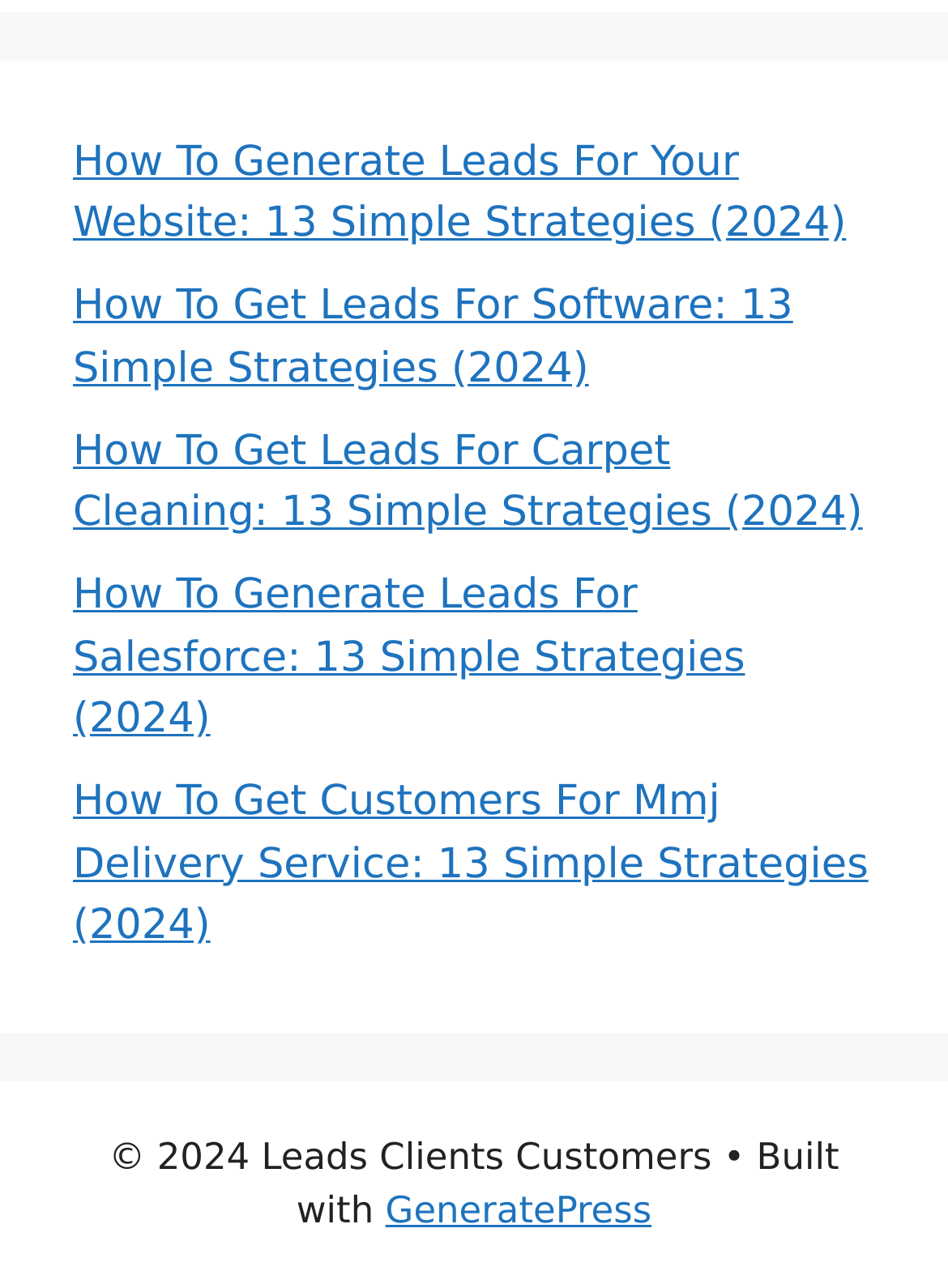Please reply with a single word or brief phrase to the question: 
What is the main topic of the webpage?

Lead generation